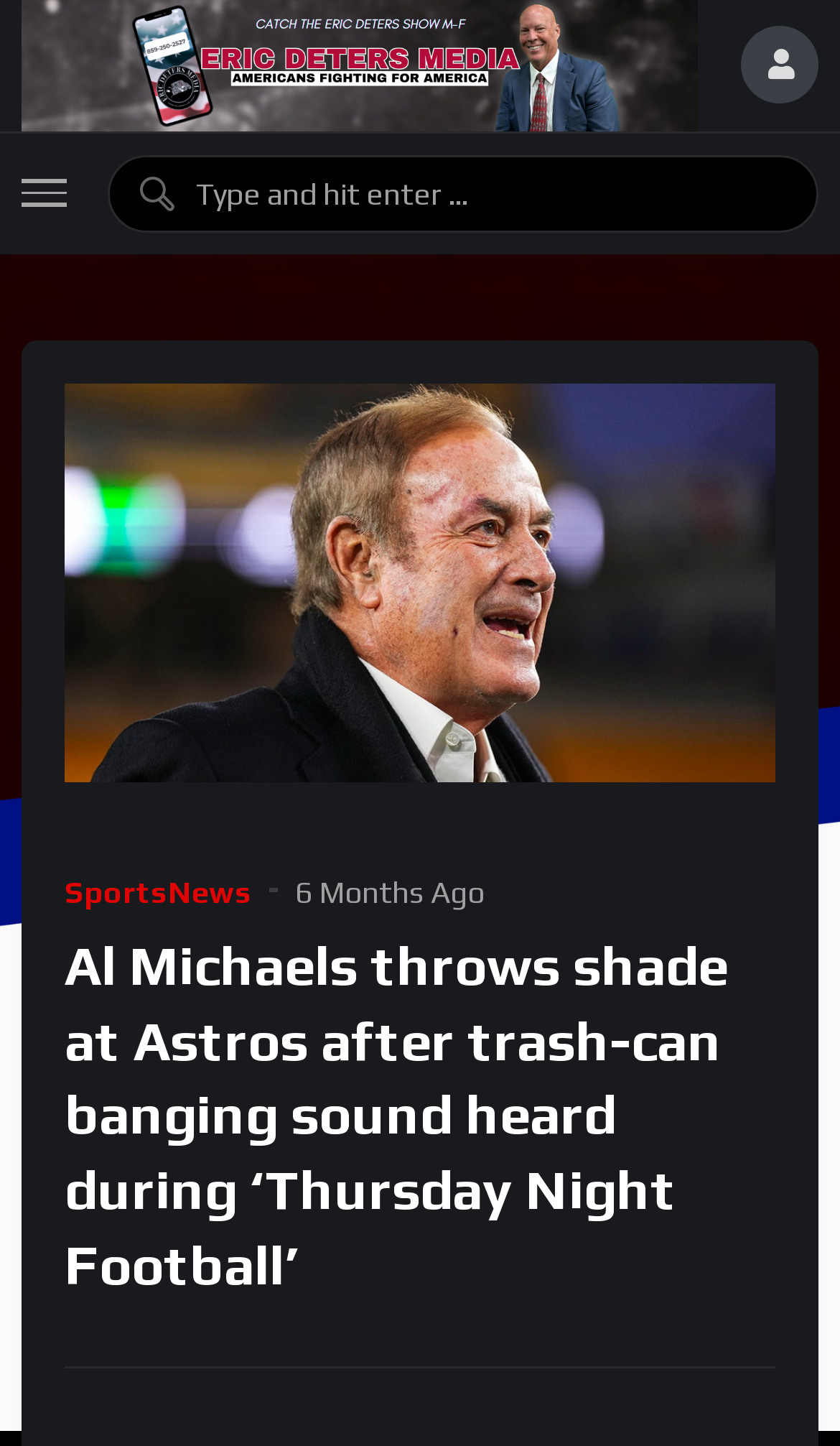What is the symbol next to 'Eric Deters Media'?
Examine the webpage screenshot and provide an in-depth answer to the question.

The symbol next to 'Eric Deters Media' can be found in the top-right corner of the webpage, where it says '' in a link format, which appears to be a font awesome icon.